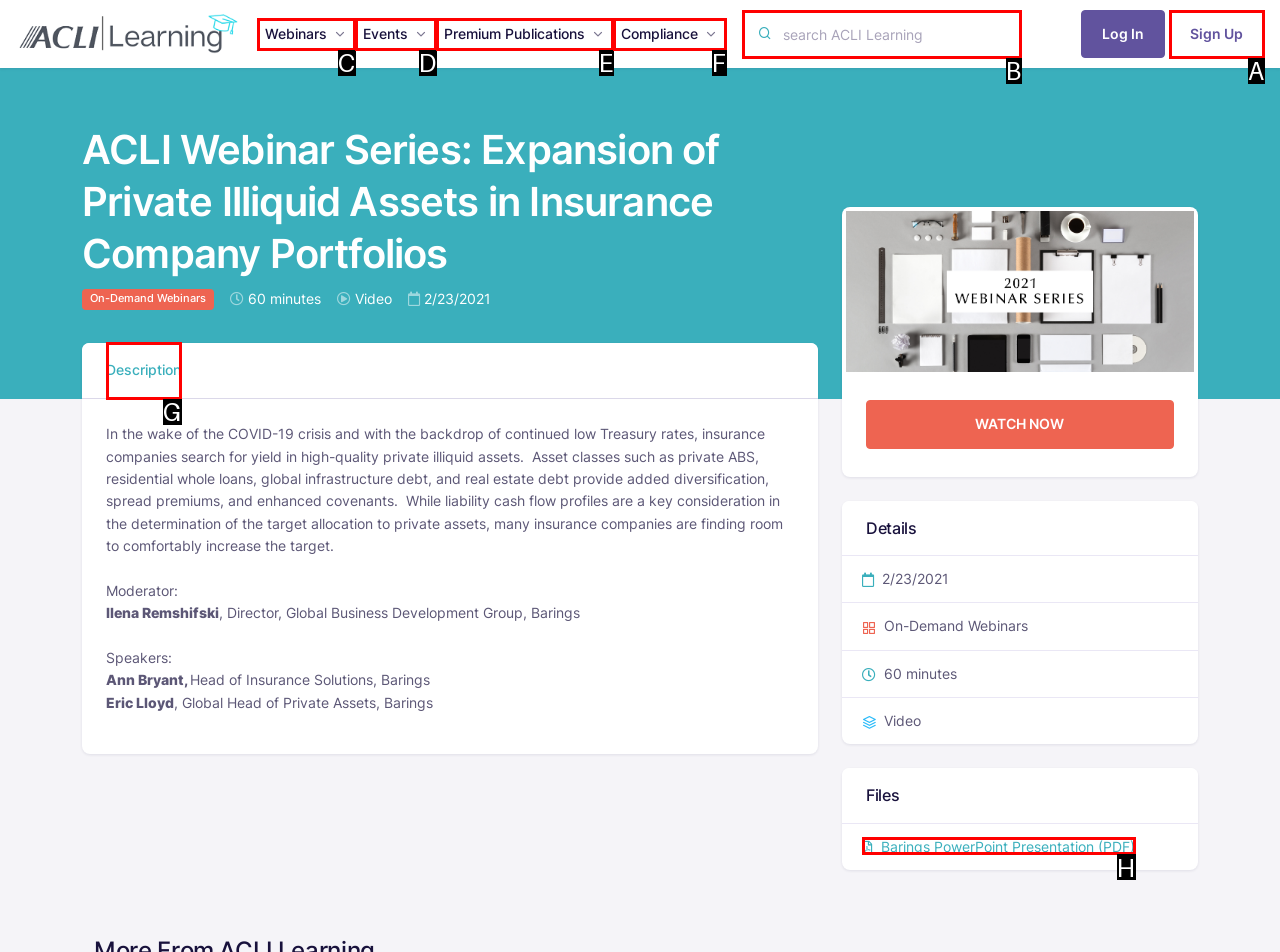Indicate the UI element to click to perform the task: View Summer 2024 TV & Streaming Highlights. Reply with the letter corresponding to the chosen element.

None